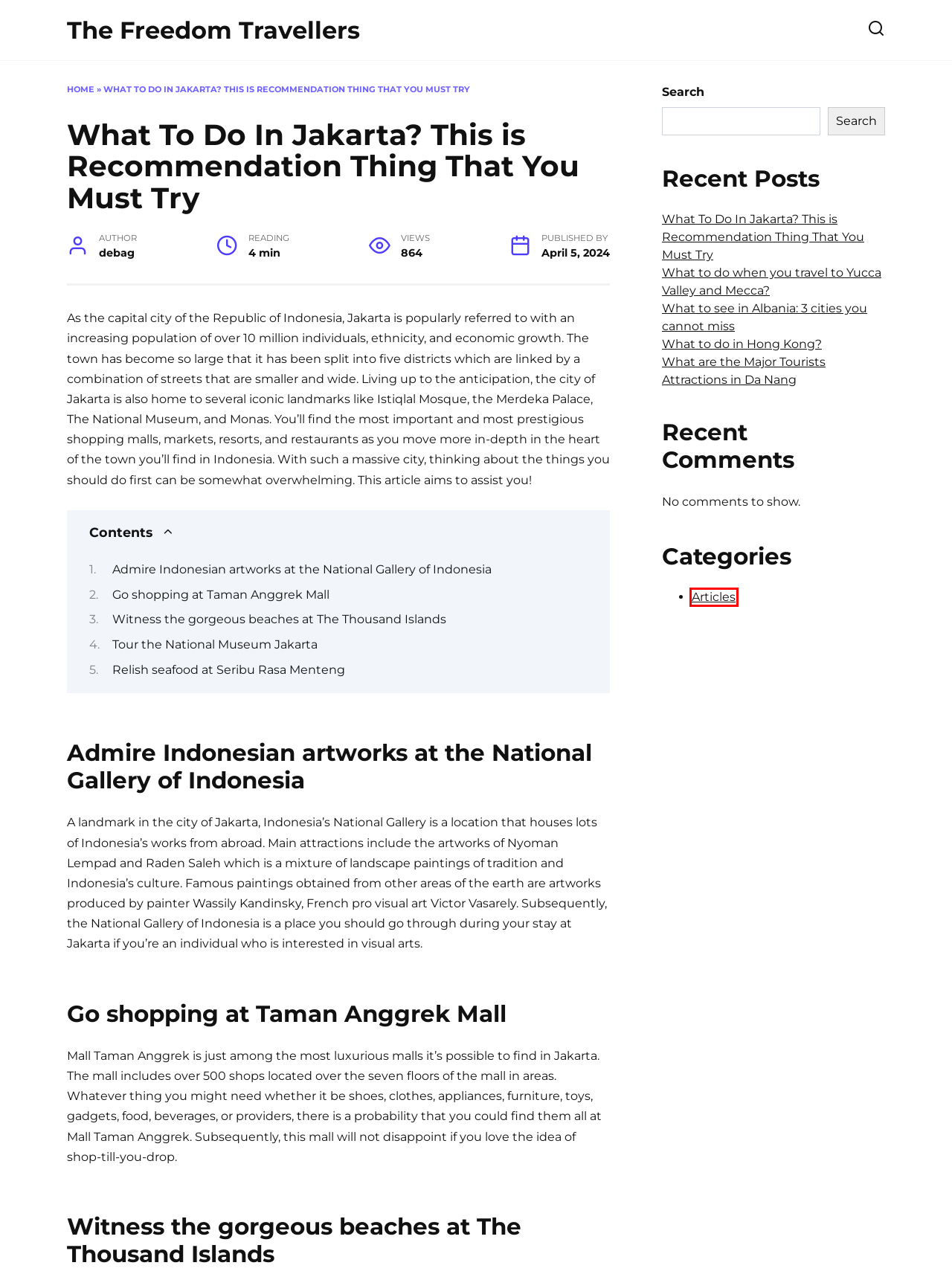You are given a screenshot of a webpage with a red rectangle bounding box around a UI element. Select the webpage description that best matches the new webpage after clicking the element in the bounding box. Here are the candidates:
A. What to see in Albania: 3 cities you cannot miss
B. What to do when you travel to Yucca Valley and Mecca?
C. What are the Major Tourists Attractions in Da Nang
D. Wanderlust: 3 Wonderful Winter Travel Destinations to Visit
E. What All Are Waiting for the Puerto Escondido Visit
F. What to do in Hong Kong?
G. Articles
H. The Freedom Travellers -

G